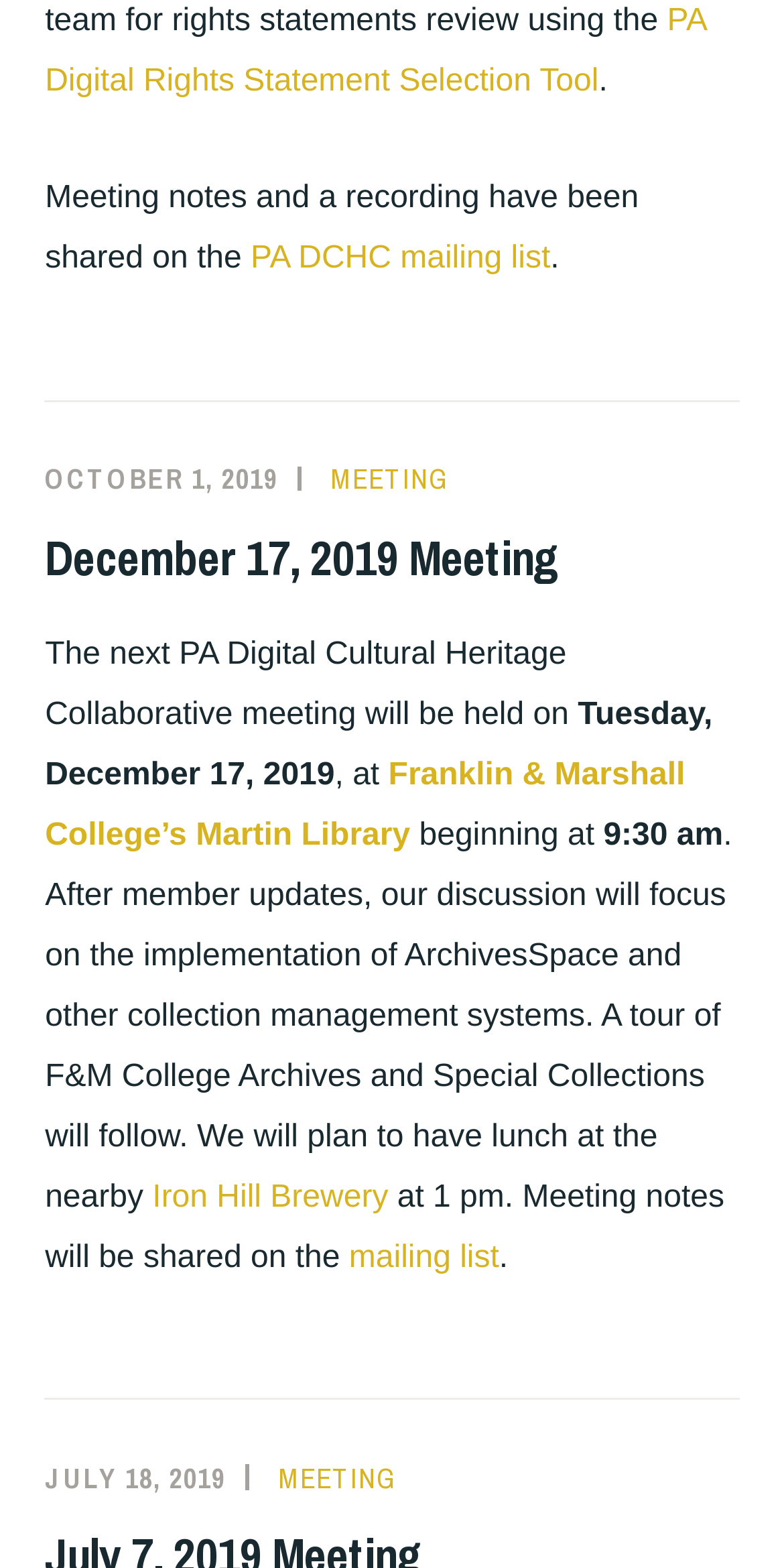Where will the group plan to have lunch?
Refer to the image and provide a one-word or short phrase answer.

Iron Hill Brewery